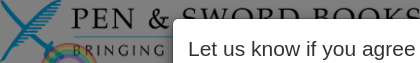What is the purpose of the message 'Let us know if you agree'?
Respond to the question with a well-detailed and thorough answer.

The message 'Let us know if you agree' is positioned alongside the logo and company name, suggesting that the brand is seeking engagement and feedback from its audience. The purpose of the message is to invite viewers to connect with the brand's mission and values, and to share their opinions or thoughts.